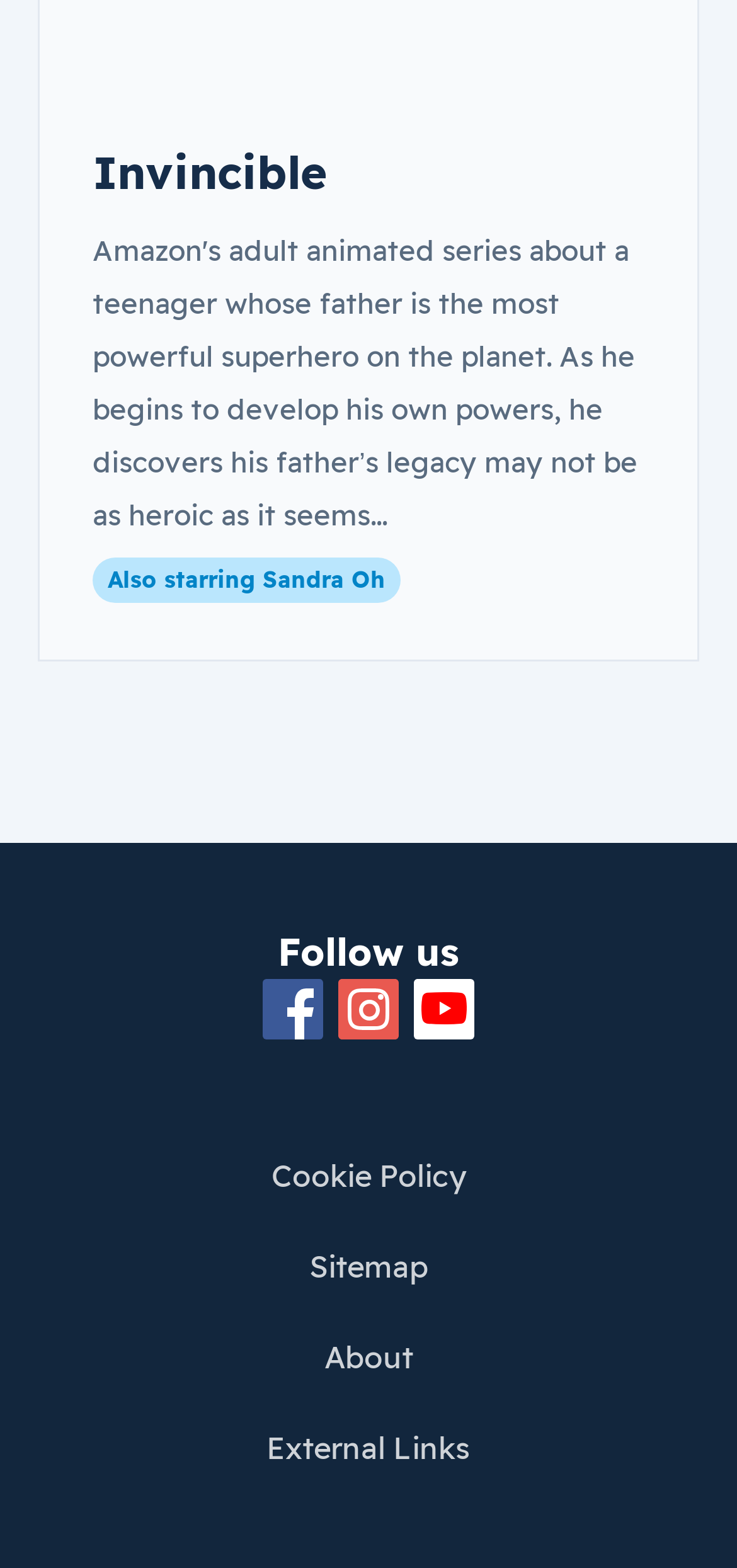Identify the bounding box for the UI element specified in this description: "External Links". The coordinates must be four float numbers between 0 and 1, formatted as [left, top, right, bottom].

[0.051, 0.894, 0.949, 0.952]